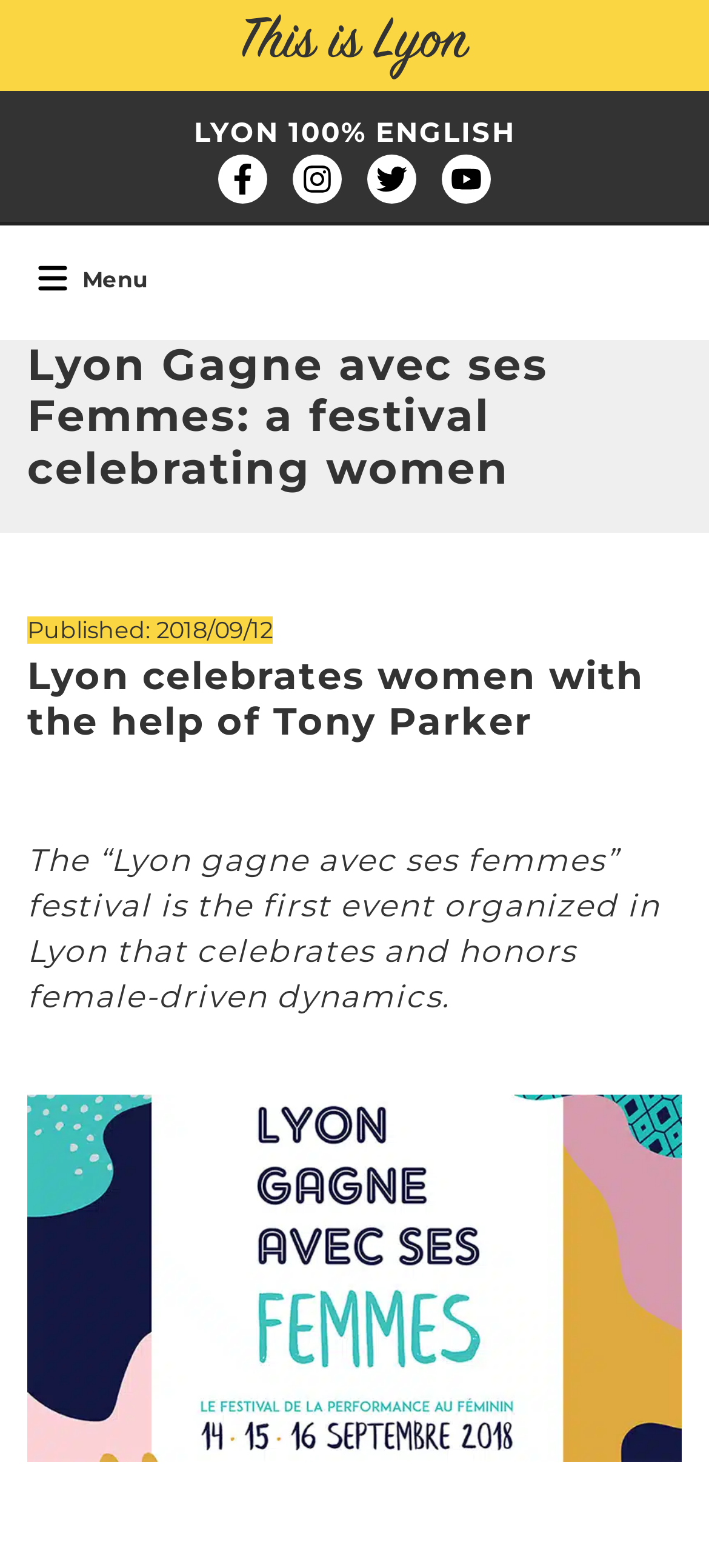Illustrate the webpage's structure and main components comprehensively.

The webpage is dedicated to promoting the "Lyon gagne avec ses femmes" festival, which celebrates women's achievements in society. At the top of the page, there is a link to "This Is Lyon", a website about Lyon, France, accompanied by an image. Below this, there is a prominent header "LYON 100% ENGLISH" indicating that the website is available in English.

On the top-right corner, there are social media links to Facebook, Instagram, Twitter, and YouTube, each accompanied by an icon. Below these links, there is a "Menu" button.

The main content of the page is divided into sections. The first section has a heading "Lyon Gagne avec ses Femmes: a festival celebrating women" followed by a subheading "Published: 2018/09/12". The next section has a heading "Lyon celebrates women with the help of Tony Parker" and a brief paragraph describing the festival, which is the first event in Lyon to celebrate and honor female-driven dynamics. This section also features an image related to the festival.

Overall, the webpage has a clear structure, with prominent headings and concise text, and is easy to navigate.